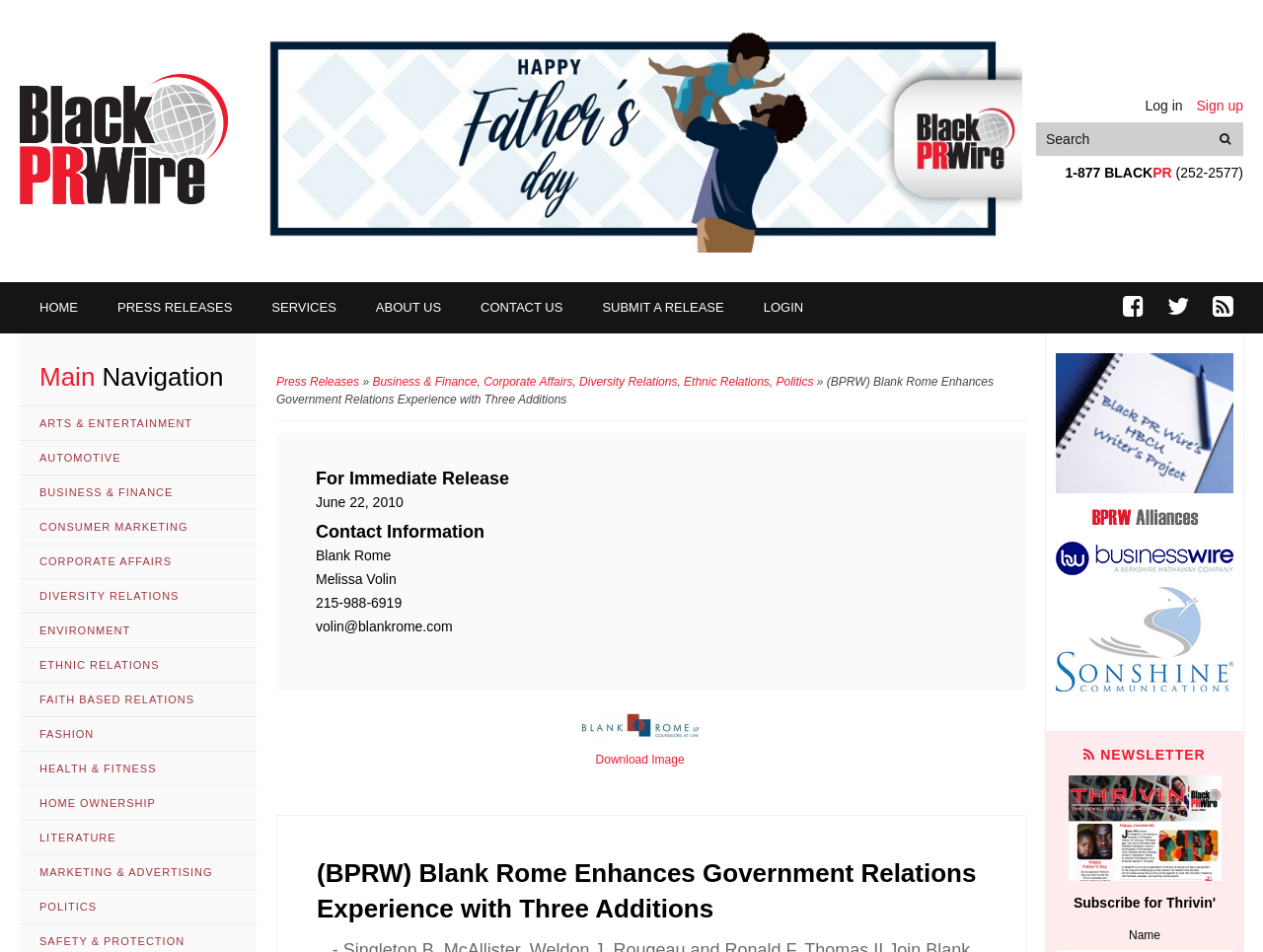Articulate a complete and detailed caption of the webpage elements.

The webpage is a news and information center focused on Black publications, television, and radio programming. At the top right corner, there are login and signup links, followed by a search bar with a "Search" button. Below the search bar, there is a phone number "1-877 BLACK PR (252-2577)" displayed prominently.

On the top left, there is a "Go to Homepage" link, and next to it, a navigation menu with links to "PRESS RELEASES", "SERVICES", "ABOUT US", "CONTACT US", and "SUBMIT A RELEASE". Below this menu, there are social media links to Facebook, Twitter, and an RSS feed.

The main content area is divided into two sections. On the left, there is a list of categories, including "ARTS & ENTERTAINMENT", "AUTOMOTIVE", "BUSINESS & FINANCE", and many others. On the right, there is a press release titled "(BPRW) Blank Rome Enhances Government Relations Experience with Three Additions". The press release includes a date, "June 22, 2010", and contact information for "Blank Rome" and "Melissa Volin".

Below the press release, there are three images with links to "HBCU project", "partner businesswire", and "Sonshine Communications". Next to these images, there is a newsletter section with a heading and an image.

At the bottom of the page, there is a "Happy Father's Day" image, and a section with a heading "NEWSLETTER" and an image. Finally, there is a textbox labeled "Name" at the very bottom of the page.